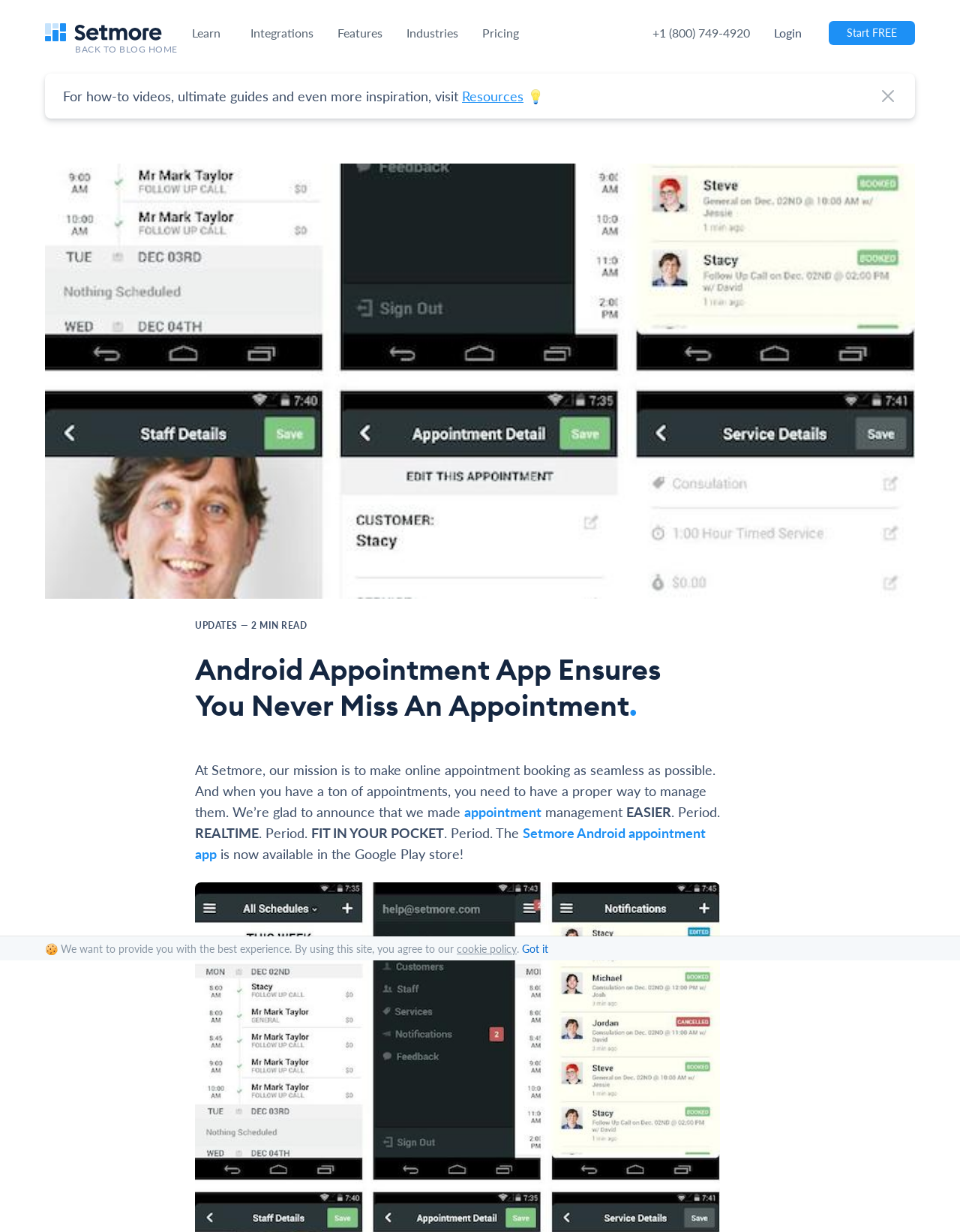Give a detailed account of the webpage's layout and content.

The webpage is about the Setmore Android Appointment app, which helps users manage their appointment schedules. At the top left corner, there is a Setmore logo, and next to it, a link to go back to the blog home. A navigation menu follows, with links to Learn, Integrations, Features, Industries, Pricing, and a phone number. On the top right corner, there are links to Login and Start FREE.

Below the navigation menu, there is a section that promotes the Resources page, with a brief description and a link to it. Next to it, there is a small icon and an image.

The main content of the page is about the Android Appointment app. There is a heading that reads "Android Appointment App Ensures You Never Miss An Appointment." Below it, there is a paragraph of text that explains the app's purpose and how it can help with appointment management. The text is divided into several sections, with links and emphasized text scattered throughout.

On the right side of the main content, there is an image related to the Android appointment app. Below the main content, there is a section that mentions updates and has a link to the app.

At the bottom of the page, there is a notice about cookies, with a link to the cookie policy and a button to acknowledge it.